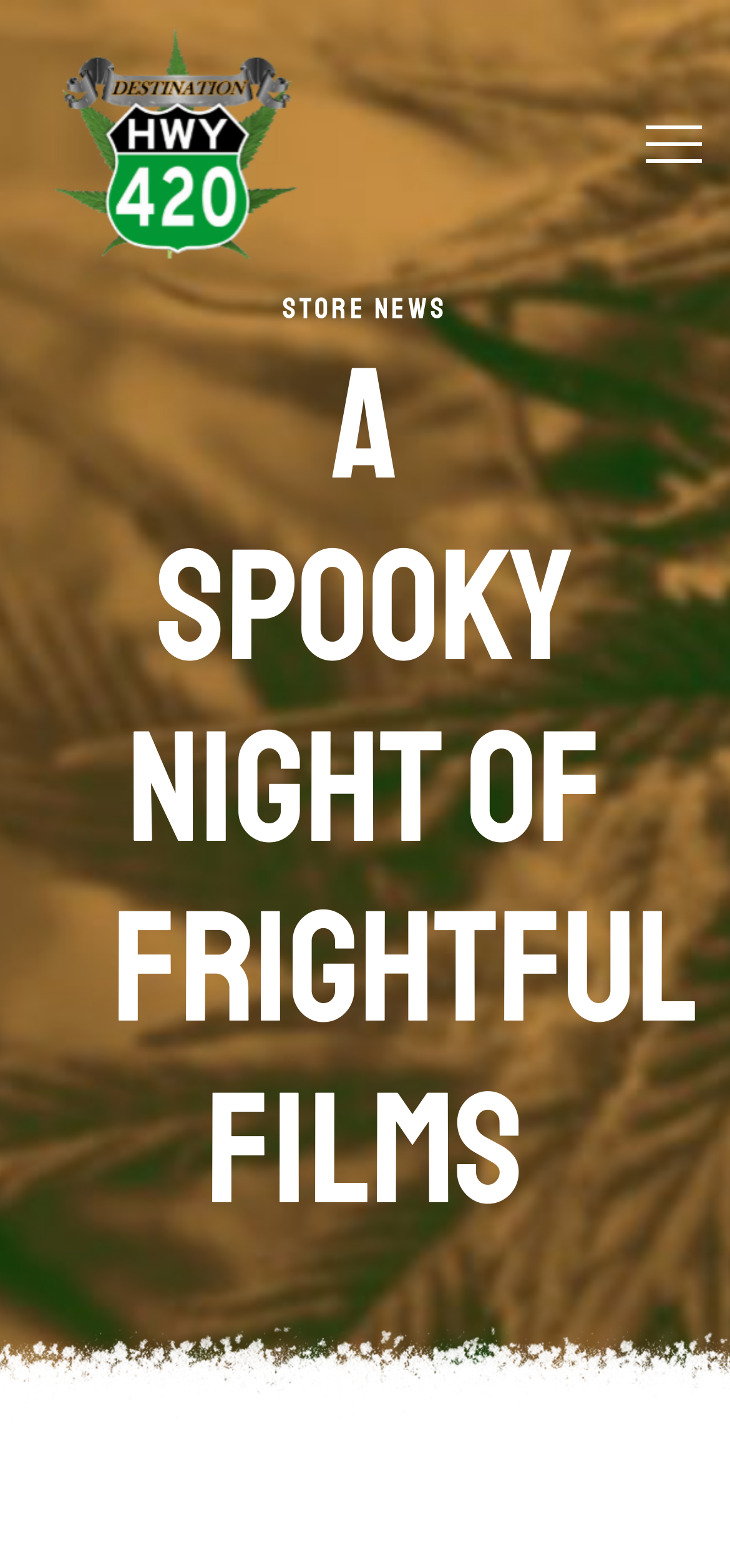Kindly determine the bounding box coordinates for the area that needs to be clicked to execute this instruction: "go to home page".

[0.038, 0.018, 0.449, 0.165]